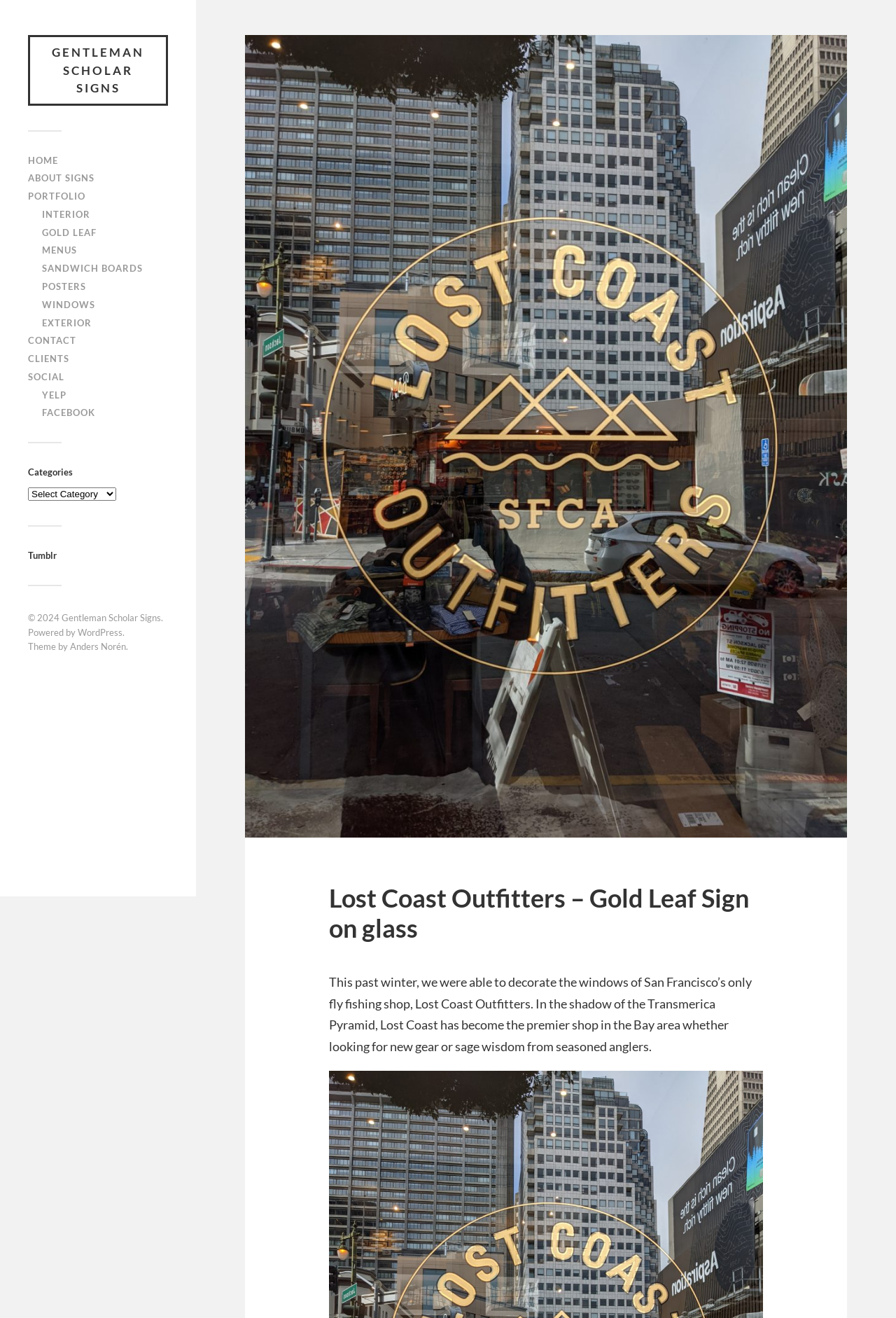Find and provide the bounding box coordinates for the UI element described here: "Gentleman Scholar Signs". The coordinates should be given as four float numbers between 0 and 1: [left, top, right, bottom].

[0.069, 0.464, 0.18, 0.473]